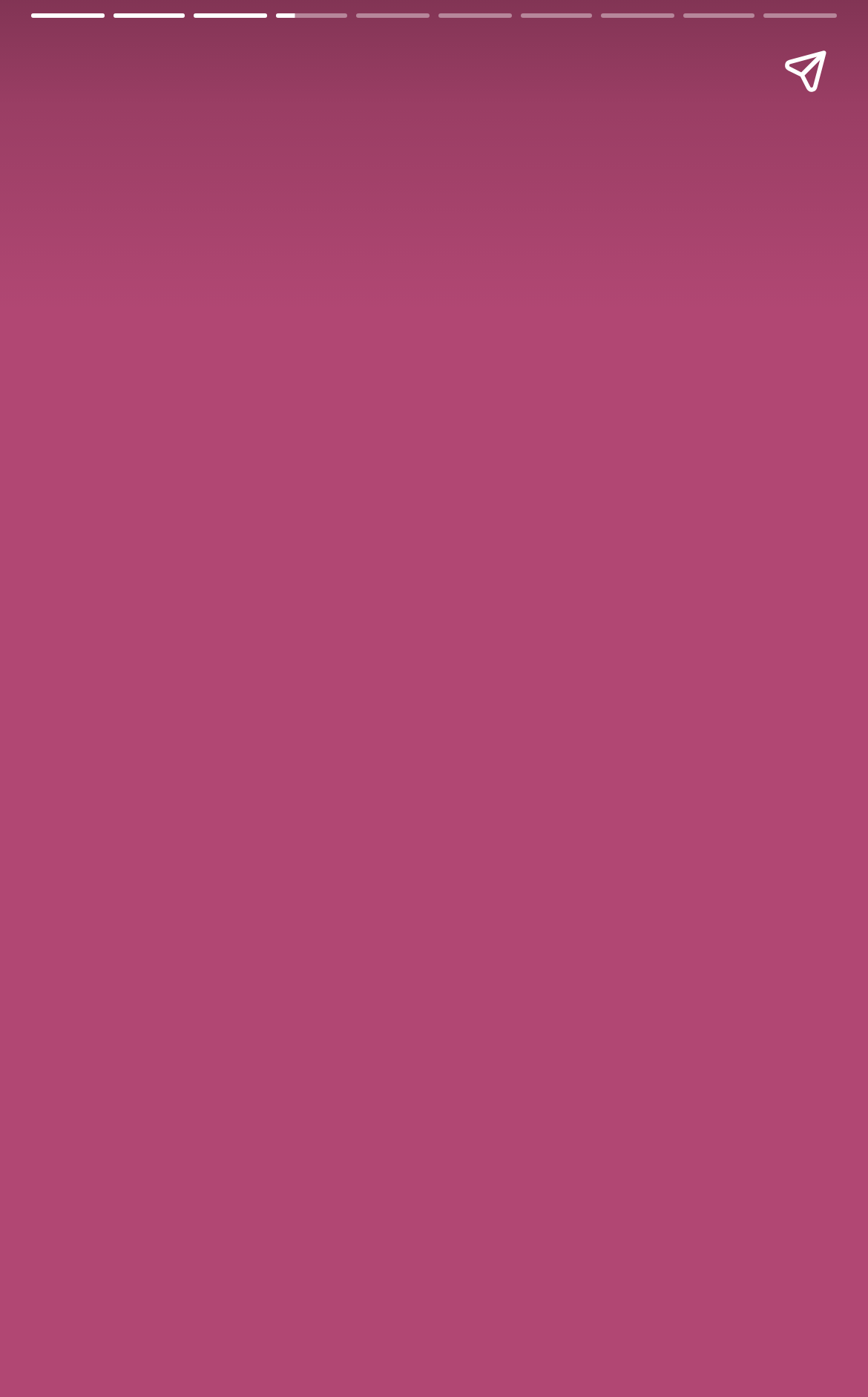Please identify the webpage's heading and generate its text content.

Is Actress Kathie Lee Gifford Dating Someone?